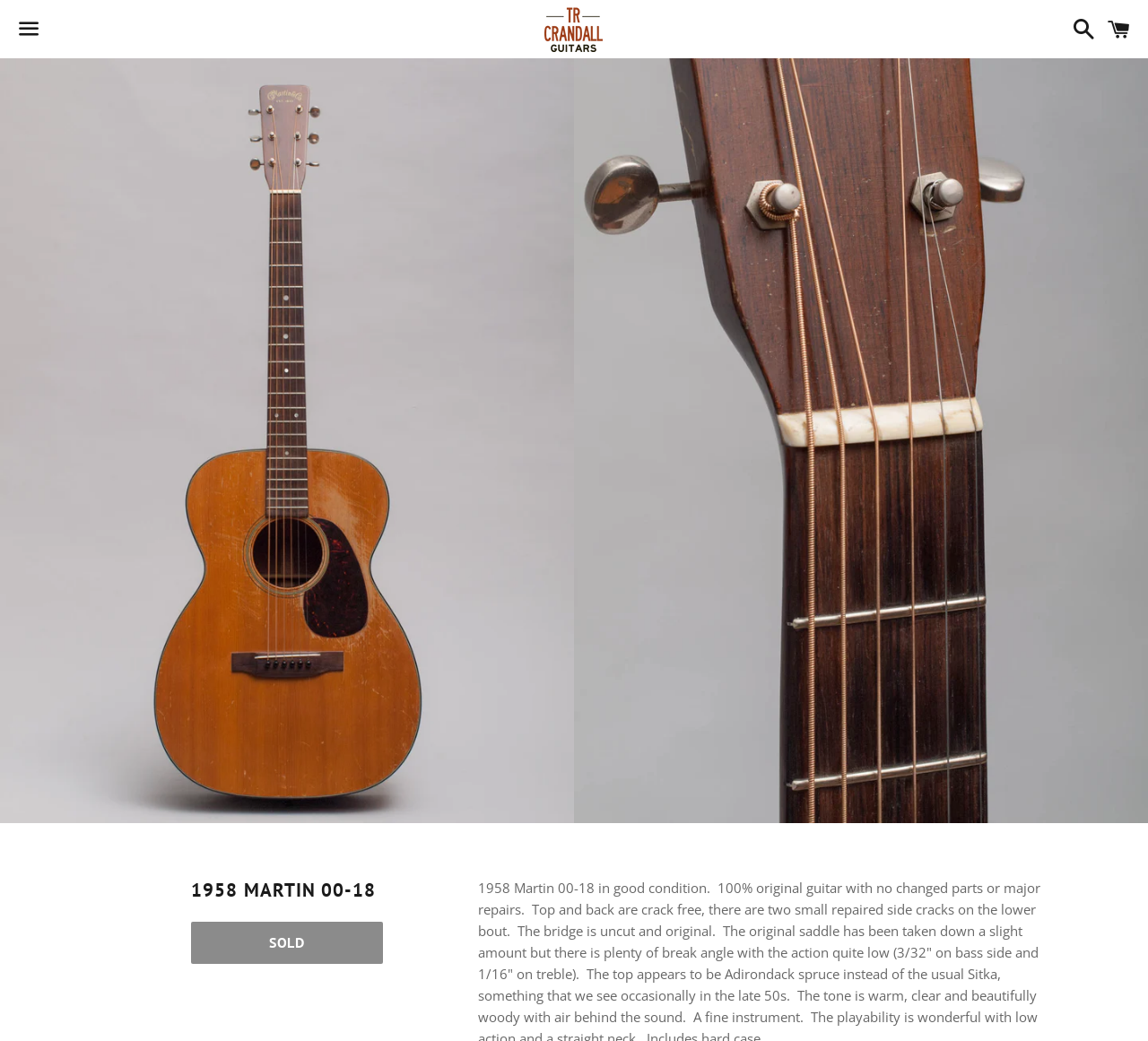Based on what you see in the screenshot, provide a thorough answer to this question: Is the guitar sold?

The webpage has a button labeled 'SOLD' which indicates that the guitar has been sold. This button is prominently displayed on the webpage, suggesting that the guitar is no longer available for purchase.